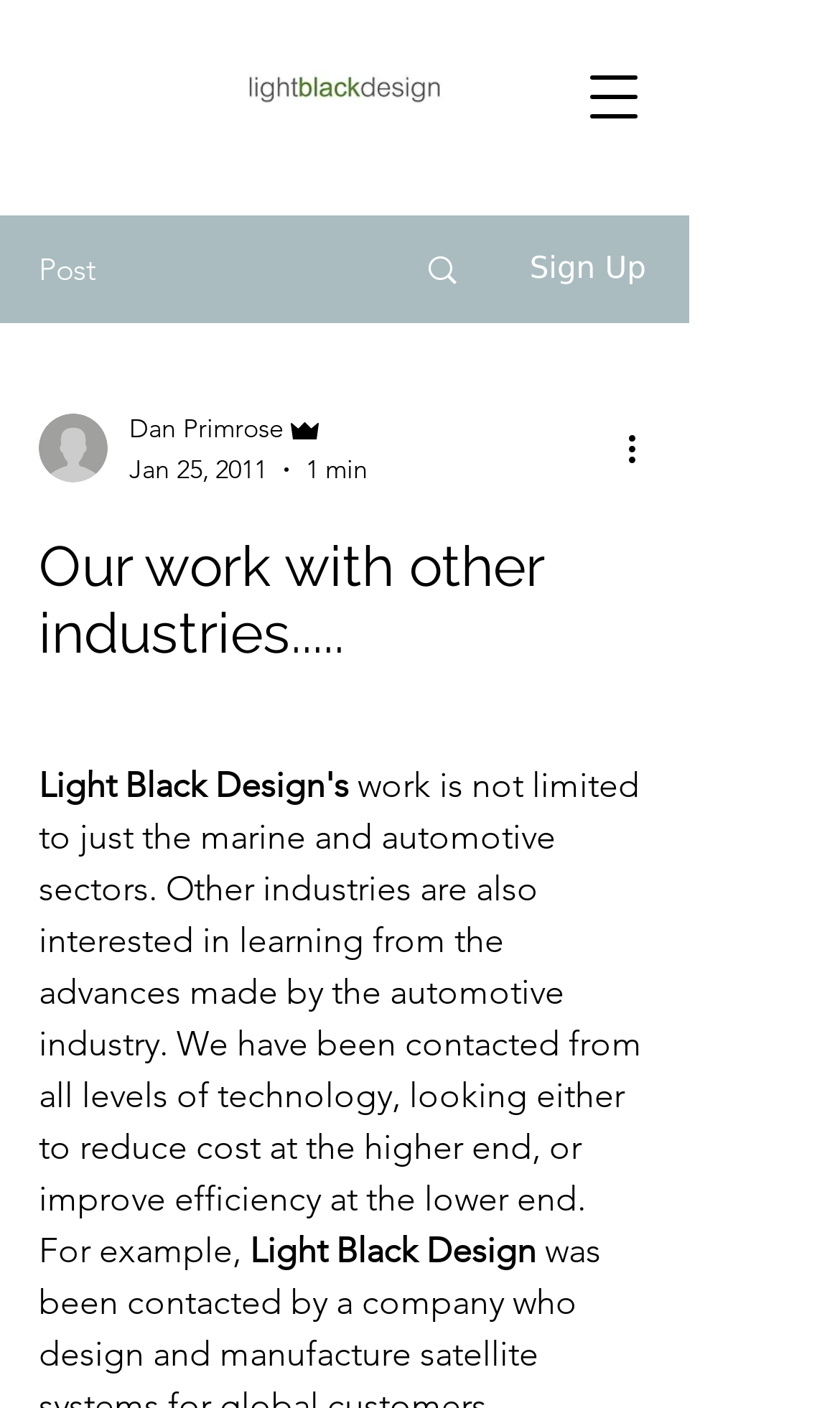Please give a short response to the question using one word or a phrase:
What is the industry that other sectors are interested in learning from?

automotive industry